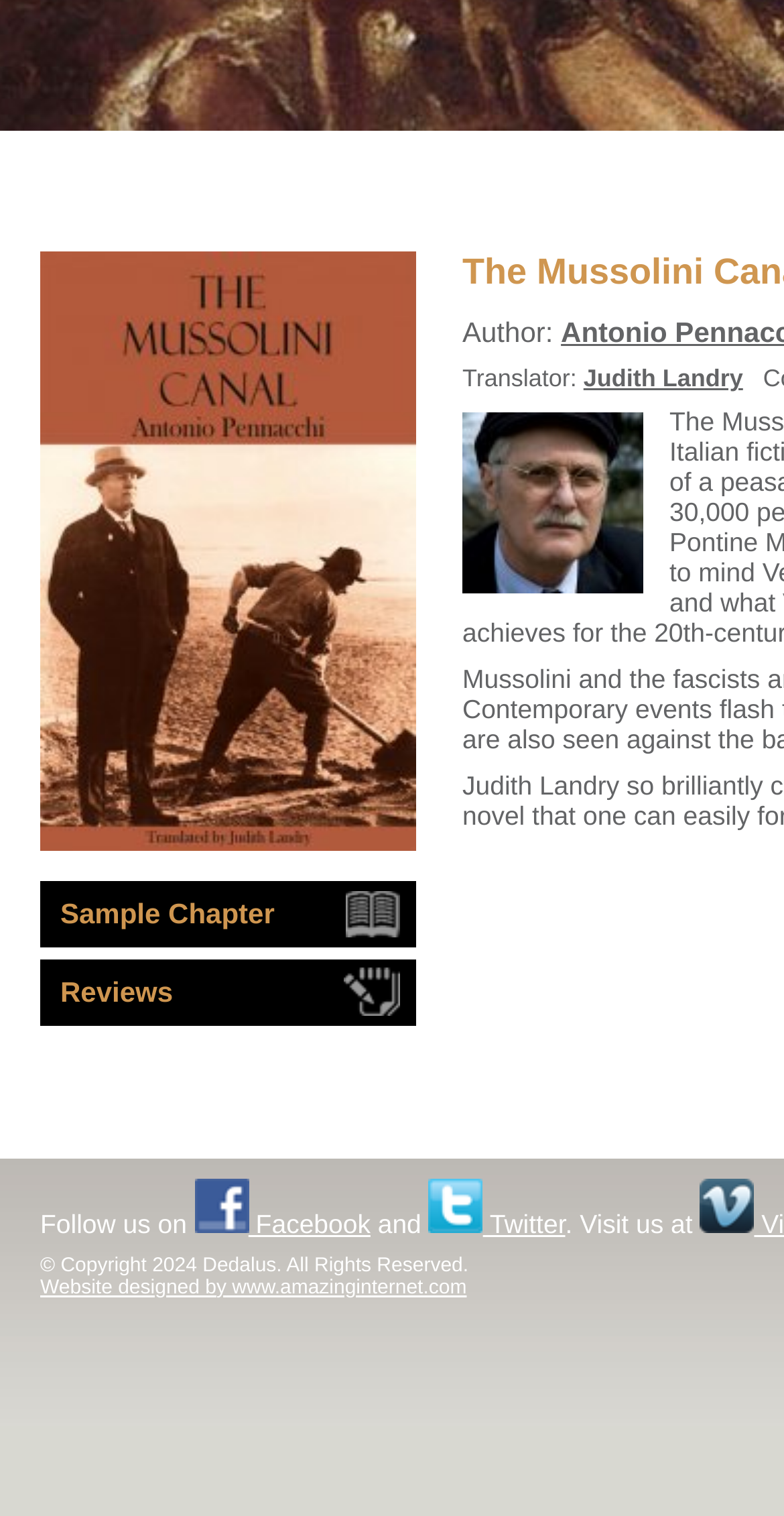Given the element description "Facebook" in the screenshot, predict the bounding box coordinates of that UI element.

[0.248, 0.797, 0.473, 0.817]